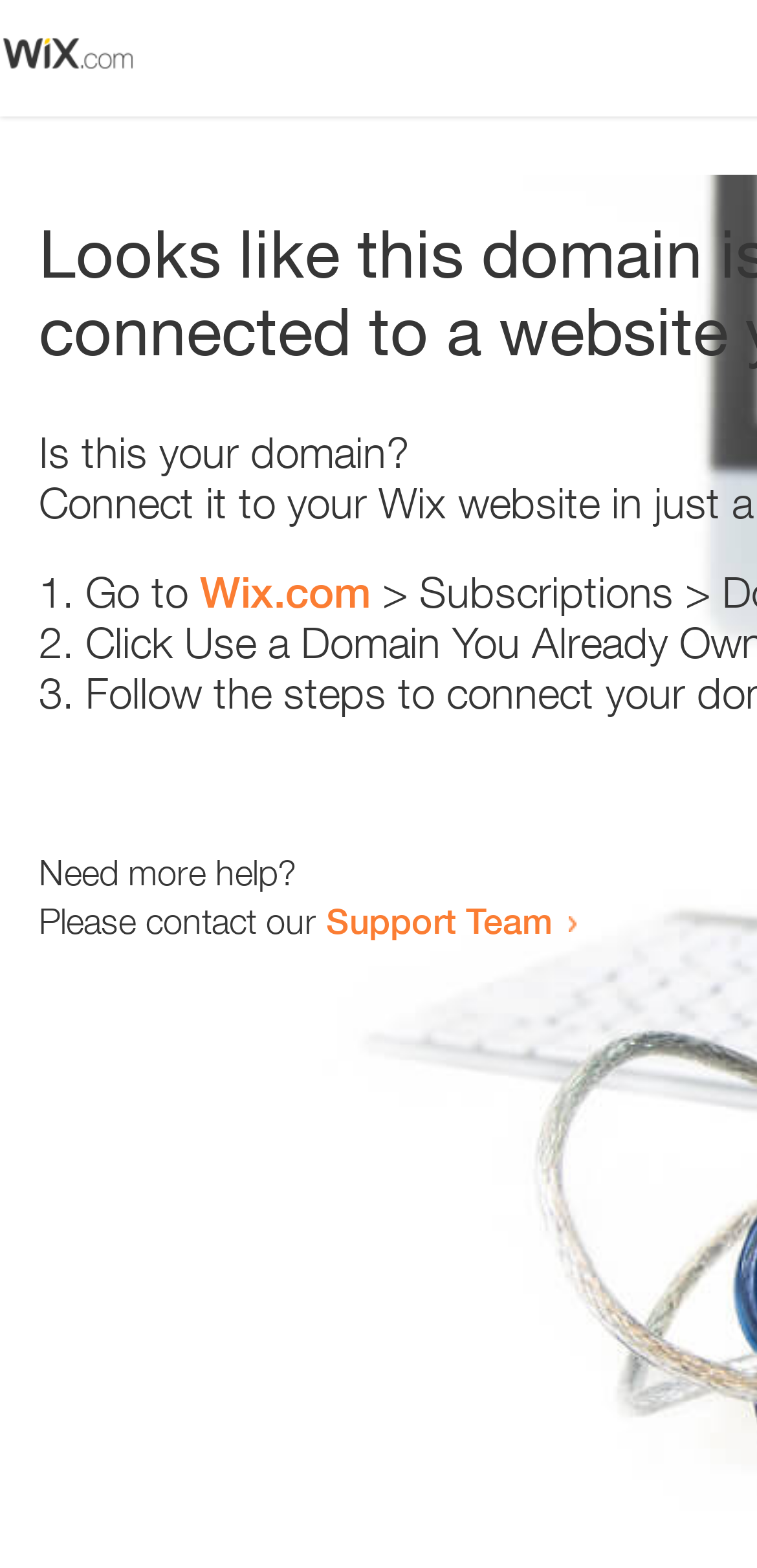Highlight the bounding box of the UI element that corresponds to this description: "Support Team".

[0.431, 0.573, 0.731, 0.6]